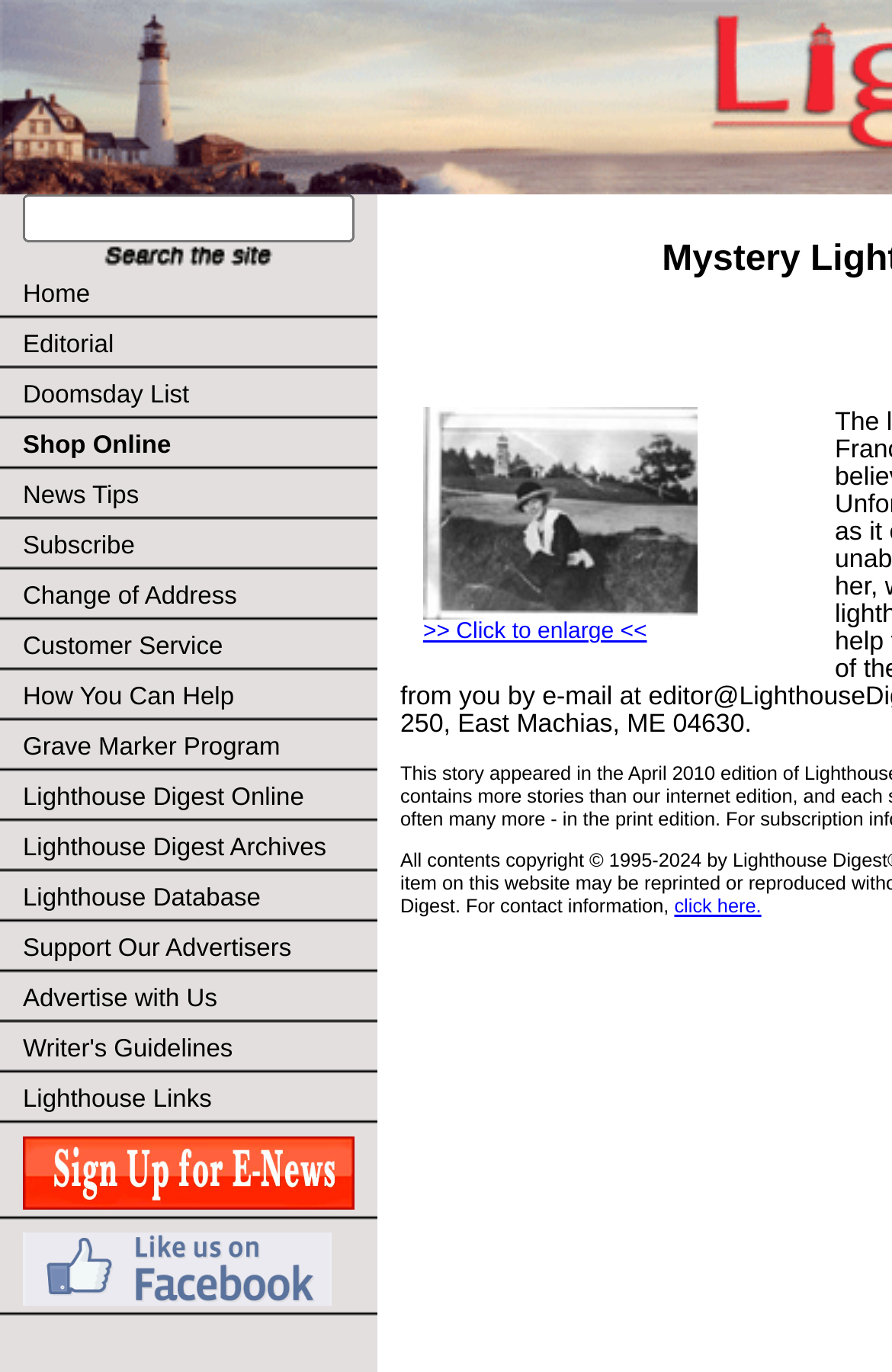Locate the bounding box coordinates of the clickable element to fulfill the following instruction: "Search for lighthouses". Provide the coordinates as four float numbers between 0 and 1 in the format [left, top, right, bottom].

[0.026, 0.142, 0.397, 0.177]